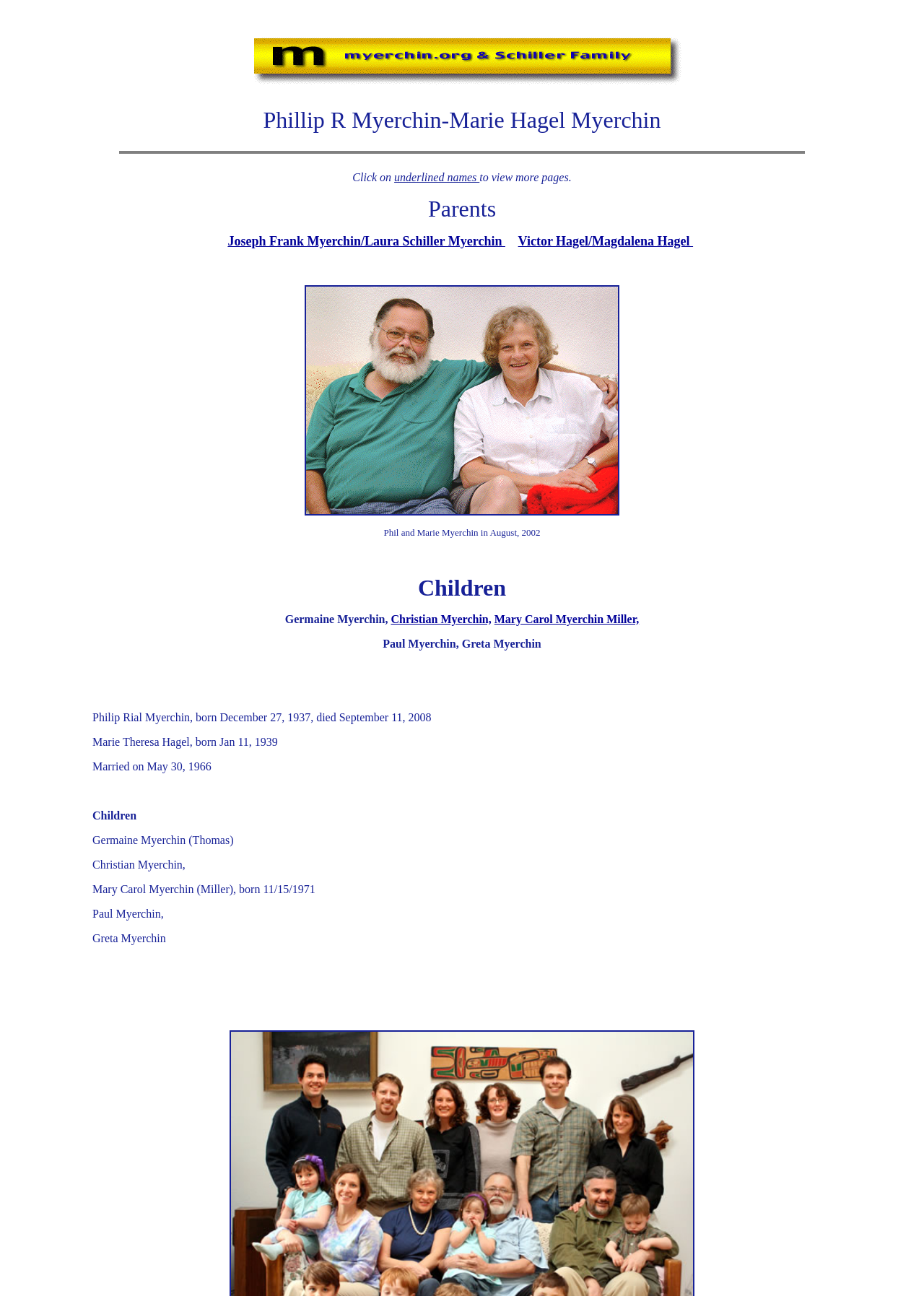Provide an in-depth caption for the webpage.

The webpage is dedicated to Phillip and Marie Myerchin, featuring a brief introduction and family information. At the top, there is a small image, followed by the title "Phillip R Myerchin-Marie Hagel Myerchin". Below the title, there is a horizontal separator line. 

The main content is divided into two sections. The first section is on the left side, which provides information about the parents of Phillip and Marie. There are two links, "Joseph Frank Myerchin/Laura Schiller Myerchin" and "Victor Hagel/Magdalena Hagel", indicating the parents' names. 

On the right side, there is a larger image, likely a photo of Phil and Marie Myerchin, with a caption "Phil and Marie Myerchin in August, 2002". Below the image, there are two sections, "Children" and "Grandchildren", listing the names of their children and grandchildren, including Germaine, Christian, Mary Carol, Paul, and Greta. Some of the names are links, suggesting that they may lead to more information about each individual.

At the bottom of the page, there is a detailed section about Phillip and Marie, including their birth and death dates, marriage date, and a list of their children.